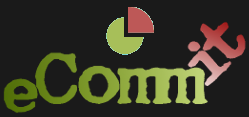Present a detailed portrayal of the image.

The image features the logo of eCommIT, a software solutions provider. The logo incorporates a modern design, showcasing a combination of a stylized pie chart and the brand name "eCommIT" in a playful, colorful font. The pie chart is primarily green with a red segment, symbolizing growth and data analysis, while the brand name is rendered in shades of green and red, conveying a dynamic and innovative essence. This design reflects the company's focus on delivering effective and user-friendly IT solutions. The overall aesthetic is professional yet approachable, making it suitable for a tech-oriented audience.